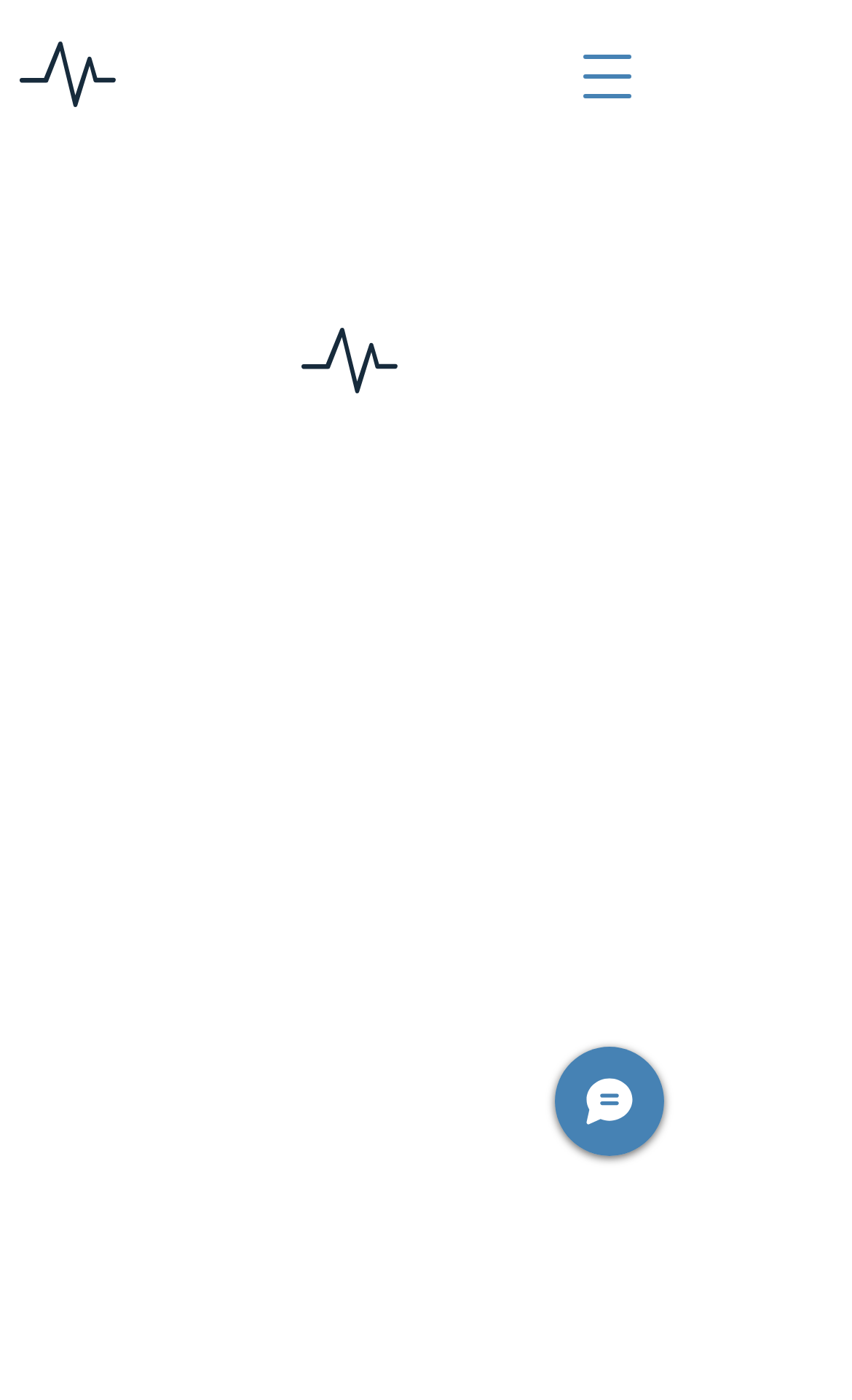Using the format (top-left x, top-left y, bottom-right x, bottom-right y), provide the bounding box coordinates for the described UI element. All values should be floating point numbers between 0 and 1: Nikkei Asia

None